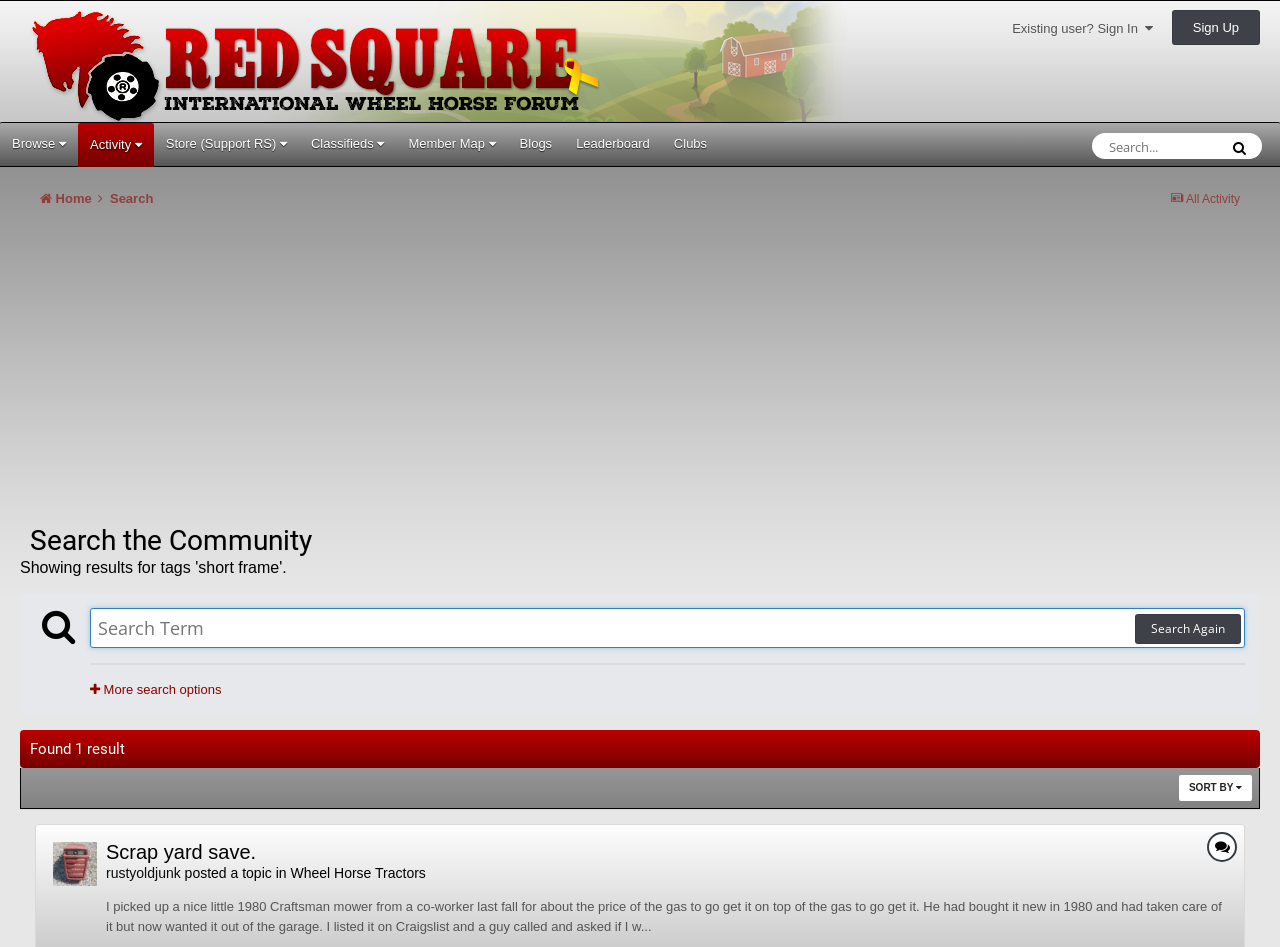Please determine the bounding box of the UI element that matches this description: Store (Support RS). The coordinates should be given as (top-left x, top-left y, bottom-right x, bottom-right y), with all values between 0 and 1.

[0.12, 0.13, 0.234, 0.174]